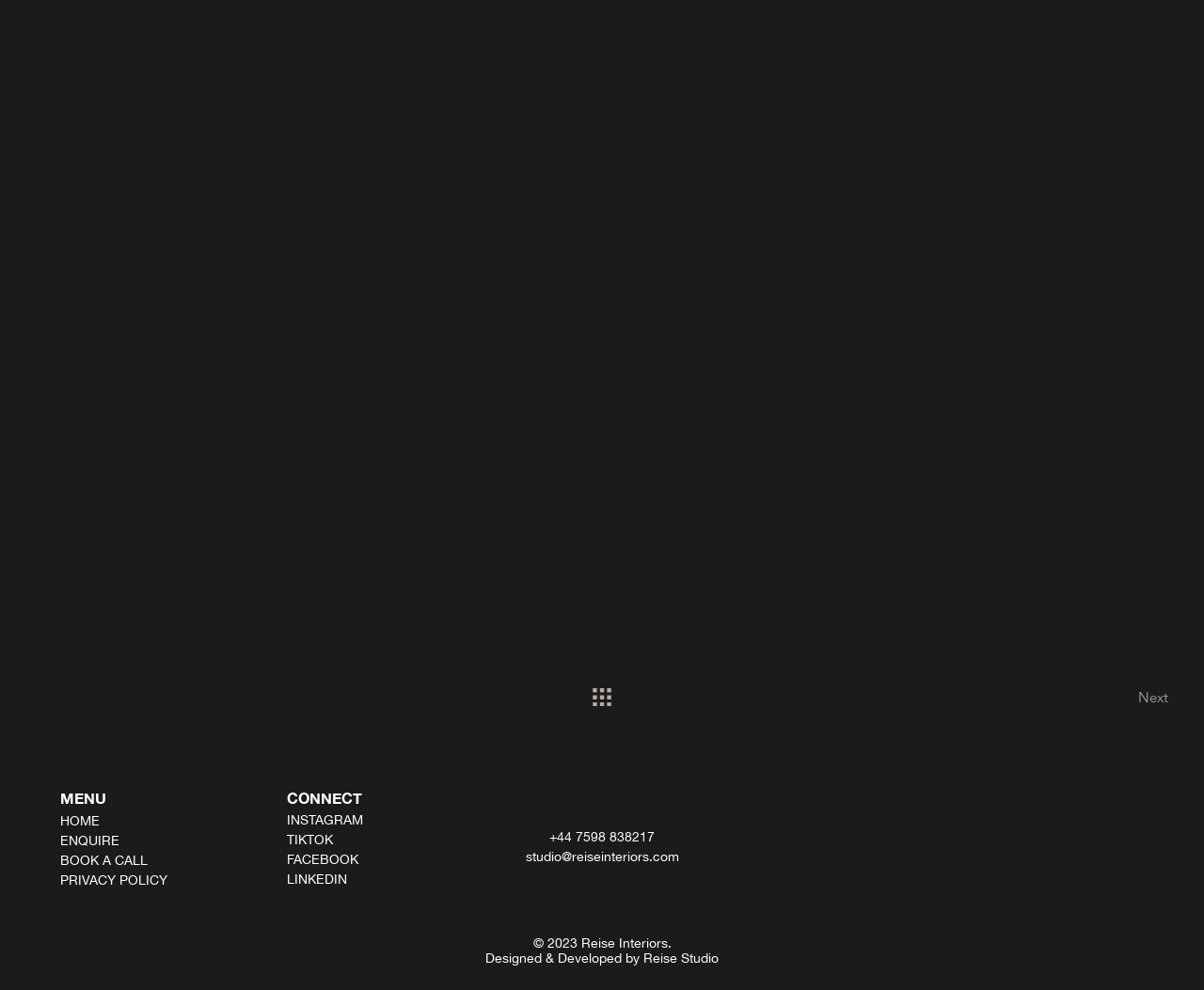Determine the bounding box coordinates of the area to click in order to meet this instruction: "Click the Previous button".

[0.03, 0.682, 0.141, 0.726]